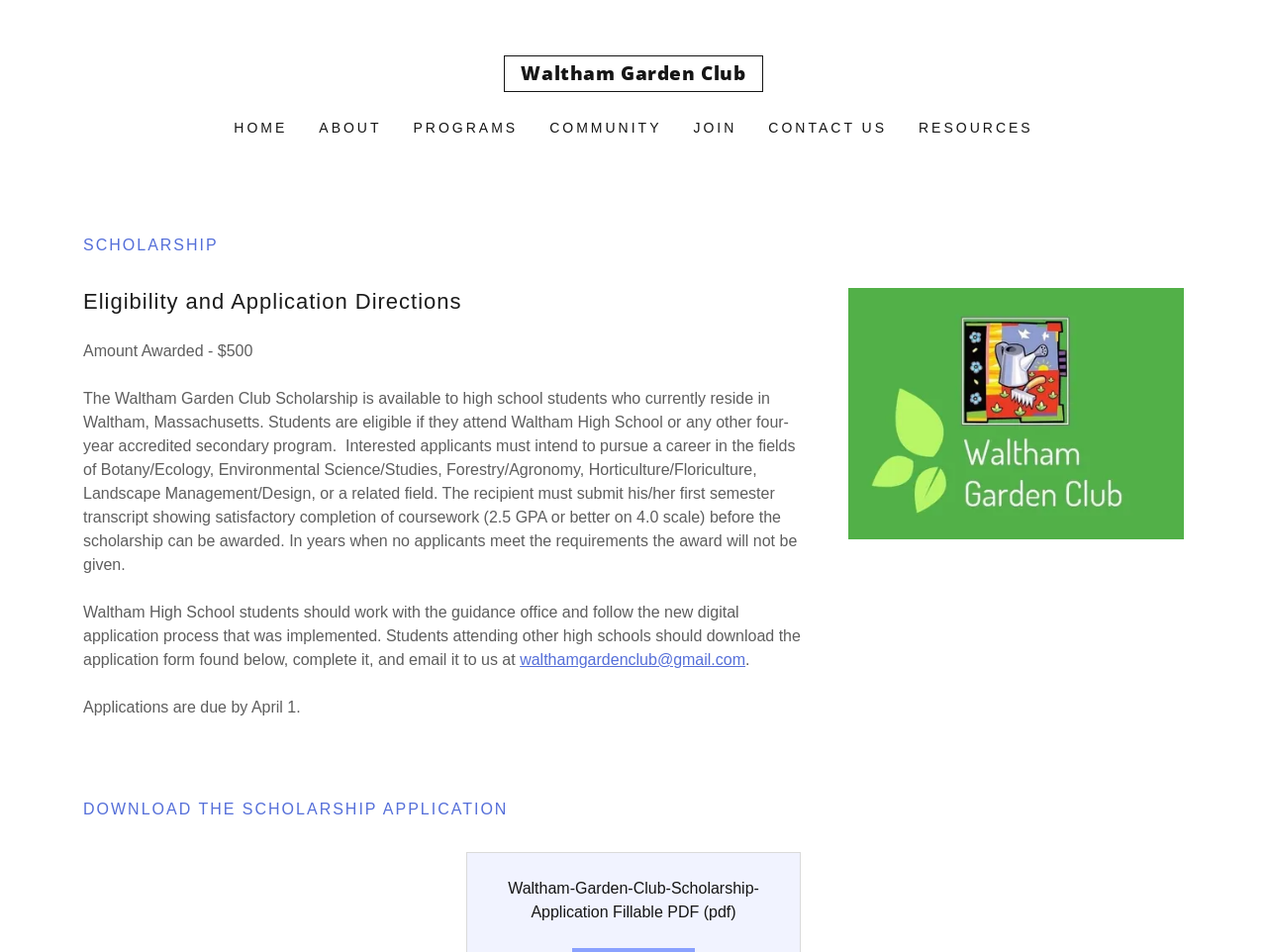What is the deadline for submitting the scholarship application?
Answer the question with a single word or phrase, referring to the image.

April 1